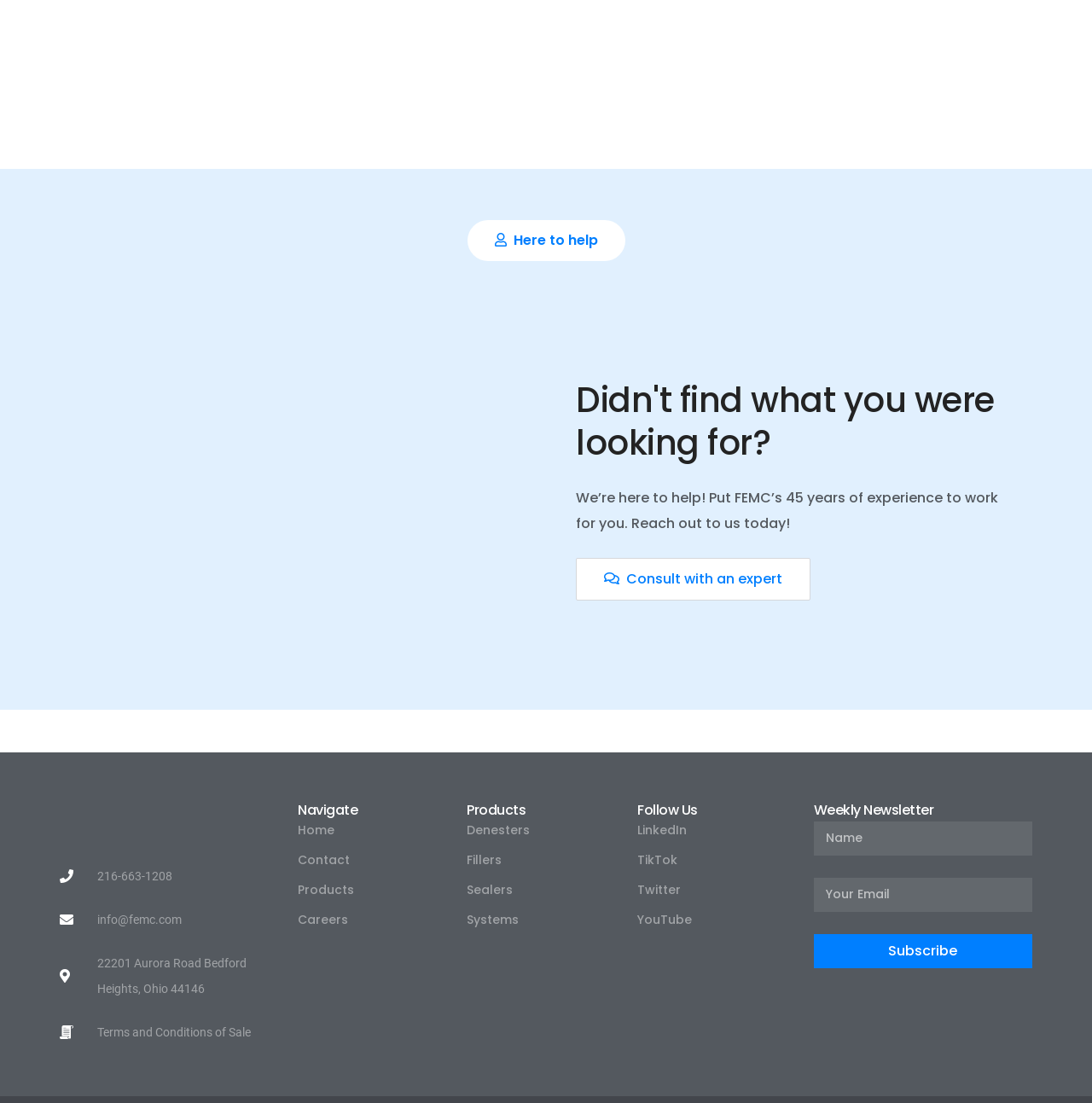Pinpoint the bounding box coordinates for the area that should be clicked to perform the following instruction: "Click on 'Subscribe'".

[0.745, 0.847, 0.945, 0.878]